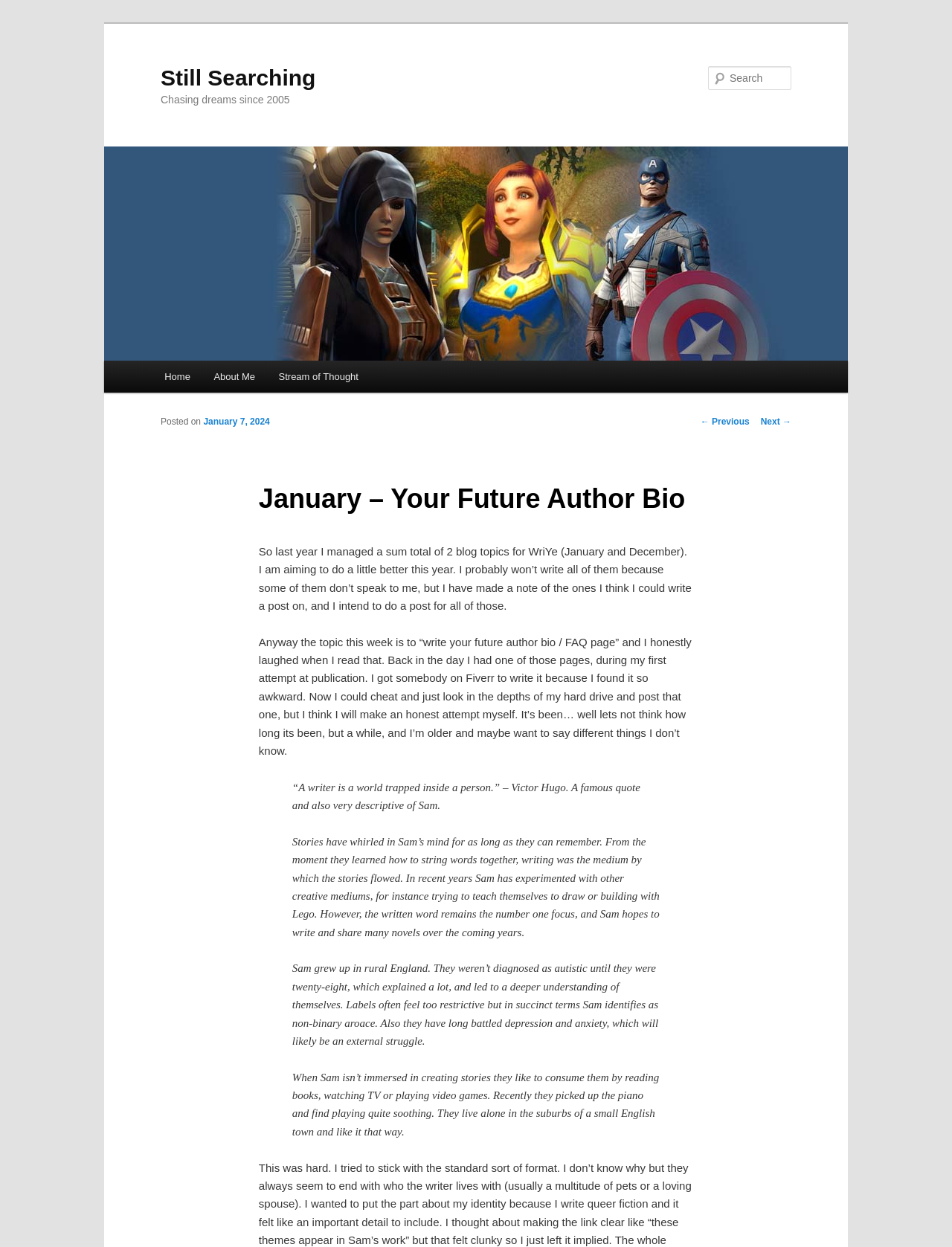Please identify the bounding box coordinates of the element on the webpage that should be clicked to follow this instruction: "View the author's bio". The bounding box coordinates should be given as four float numbers between 0 and 1, formatted as [left, top, right, bottom].

[0.307, 0.627, 0.673, 0.651]